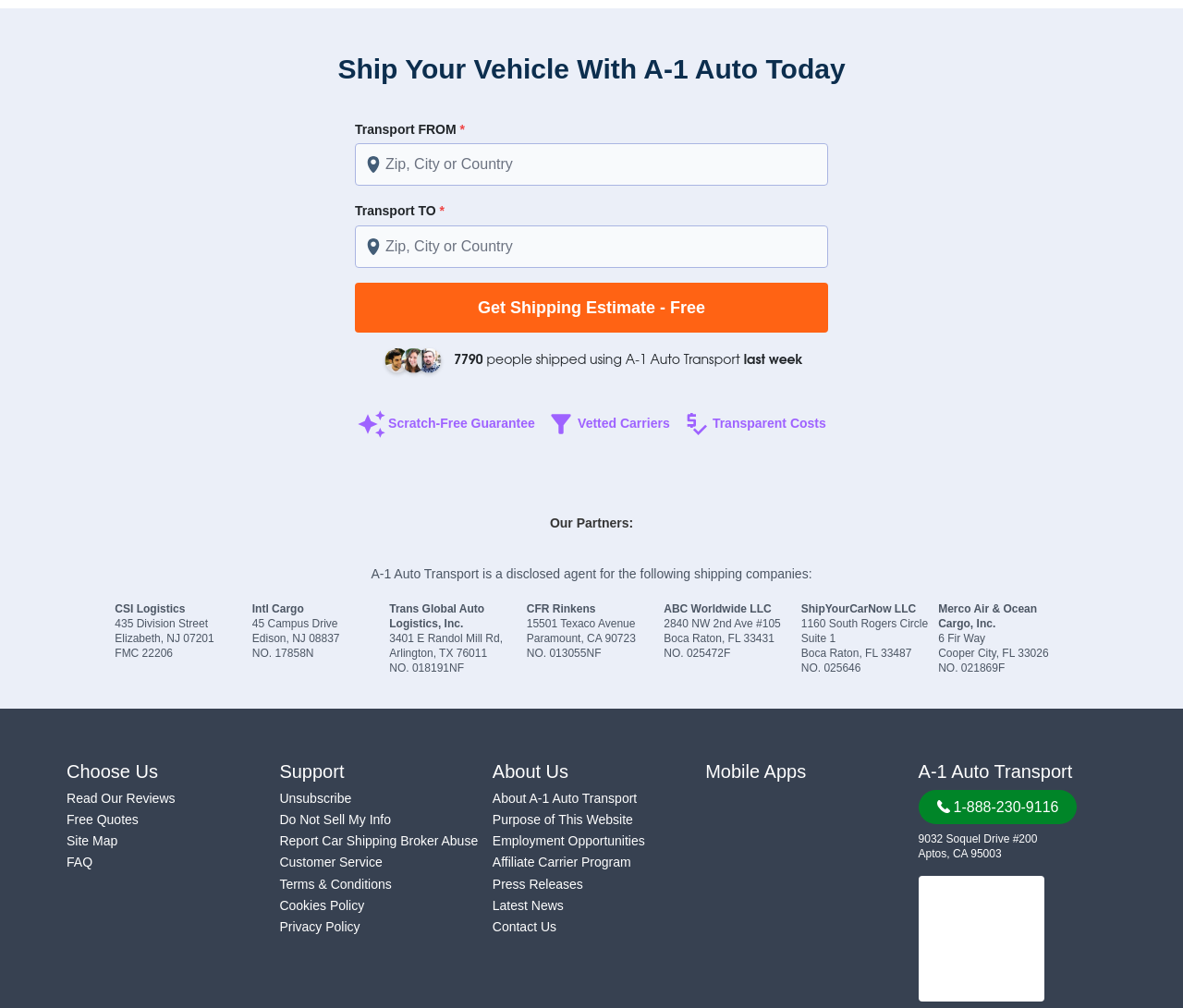Find the bounding box coordinates of the clickable region needed to perform the following instruction: "Read our reviews". The coordinates should be provided as four float numbers between 0 and 1, i.e., [left, top, right, bottom].

[0.056, 0.784, 0.148, 0.799]